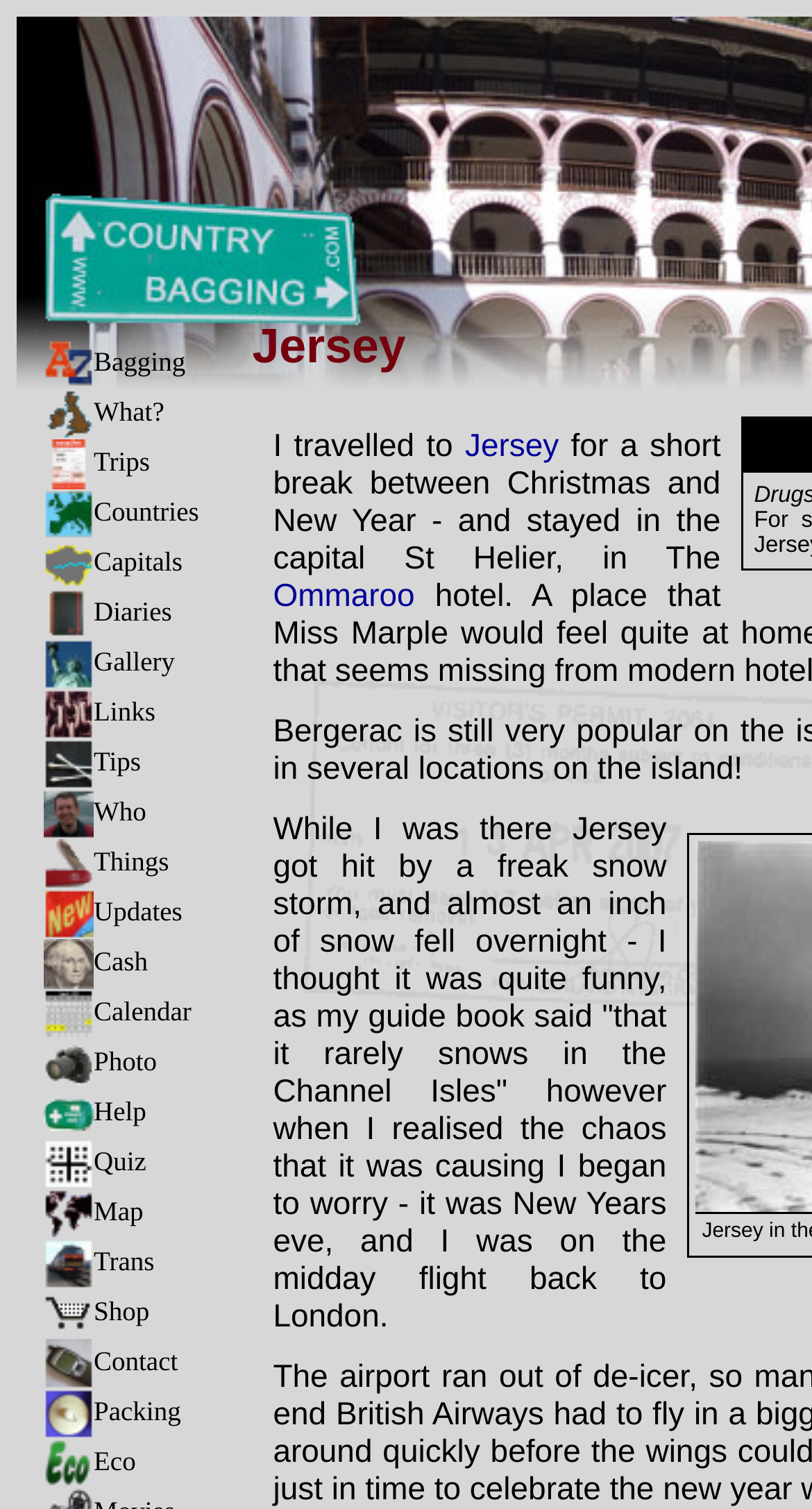Is there an image associated with the 'Jersey' link?
Please look at the screenshot and answer using one word or phrase.

Yes